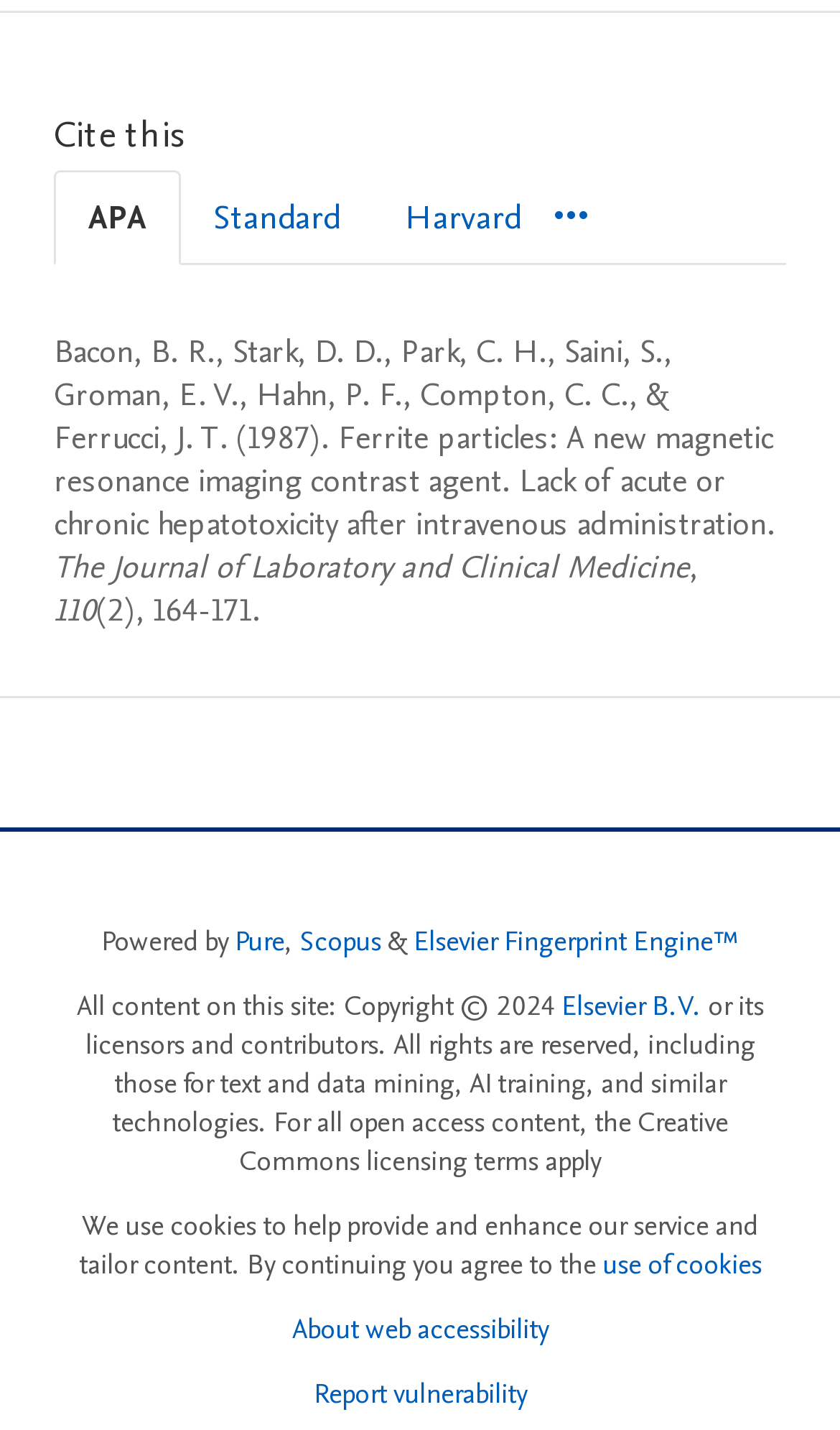What is the year of the copyright?
Answer the question with detailed information derived from the image.

The year of the copyright can be found in the StaticText element with the text 'All content on this site: Copyright © 2024'. This element is located near the bottom of the page, along with other copyright information.